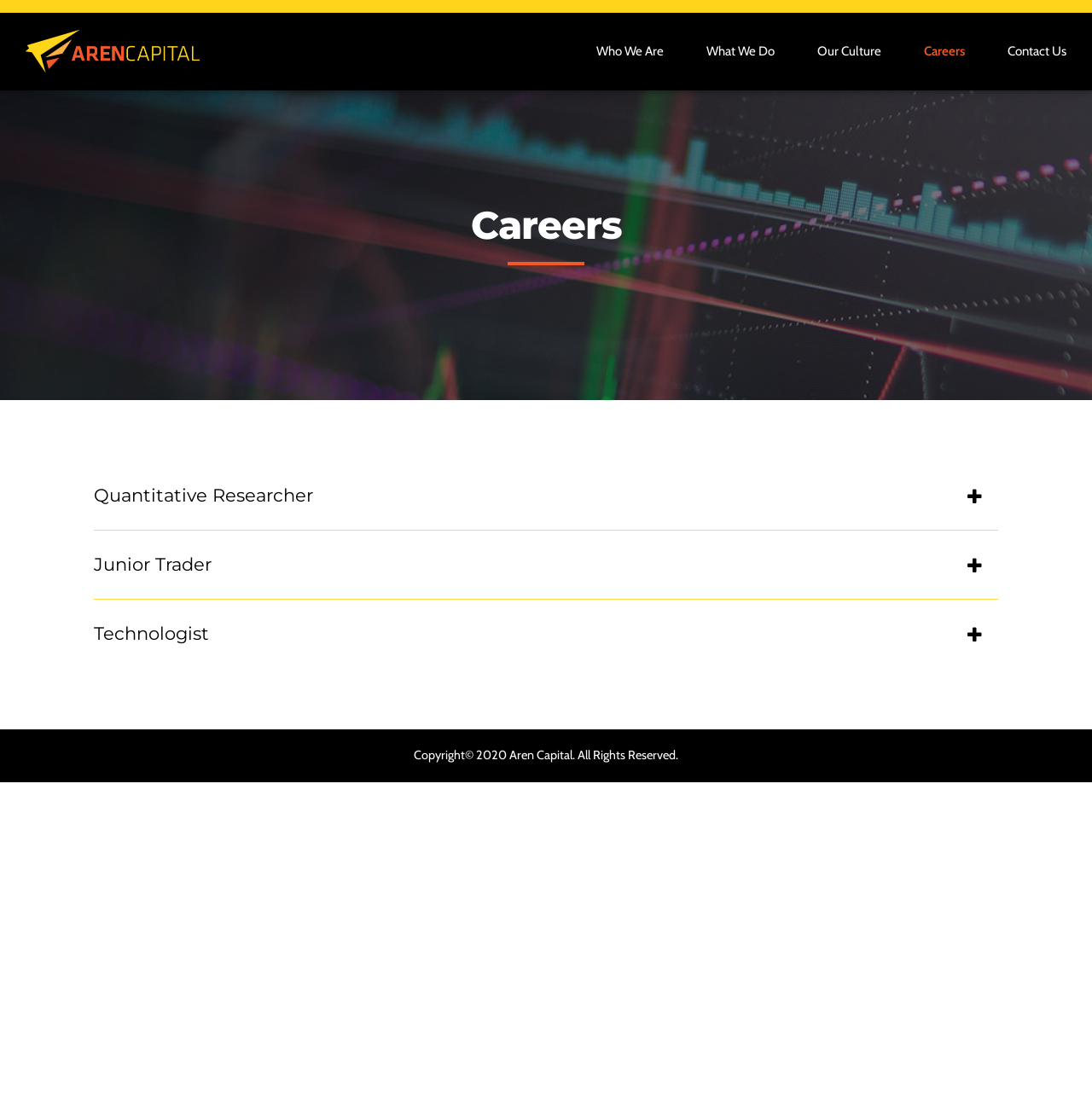Please examine the image and answer the question with a detailed explanation:
What is the company name?

The company name is obtained from the link 'Aren Capital' at the top left corner of the webpage, which is also an image with the same name.